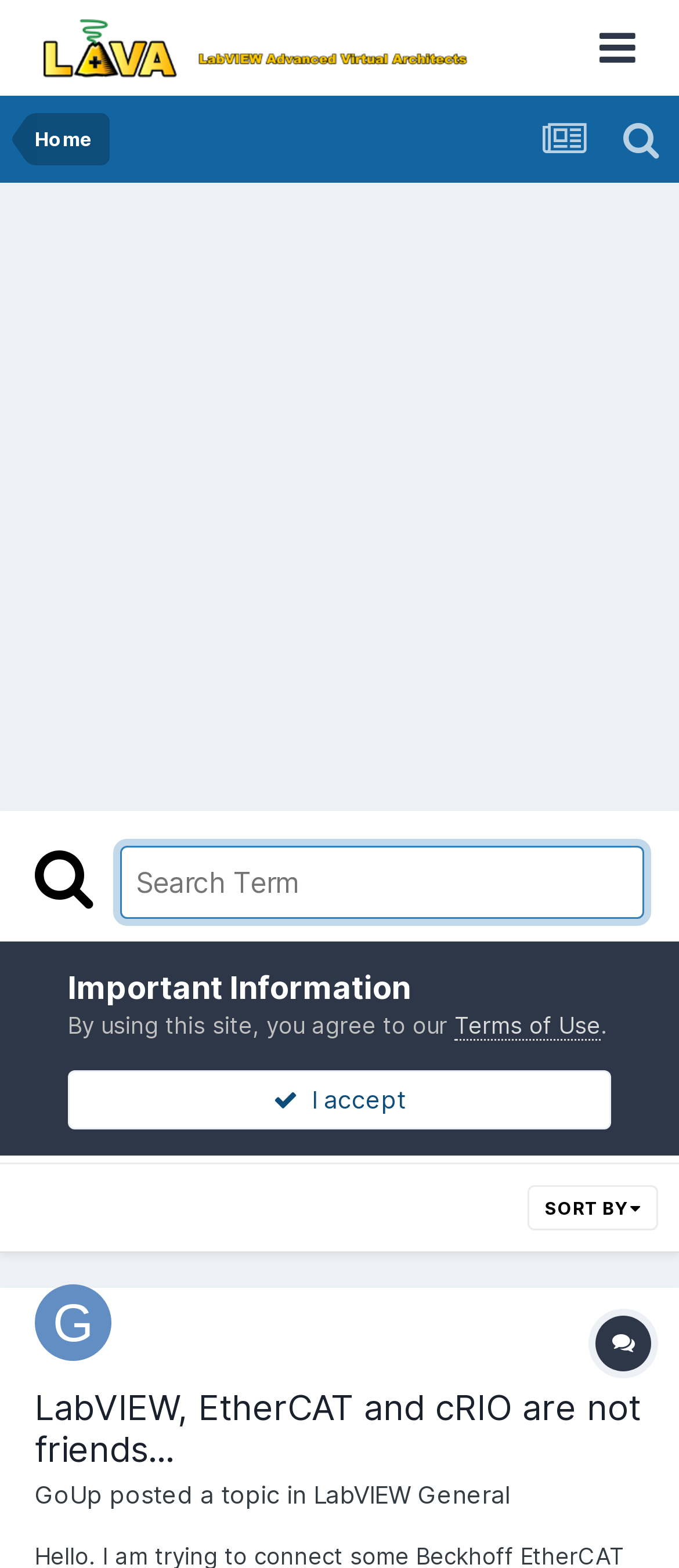Summarize the webpage with a detailed and informative caption.

This webpage appears to be a search results page for the tag "beckhoff" on a platform called LAVA. At the top, there is a logo of LAVA, which is an image with a link to the homepage. Next to the logo, there is a link to the homepage labeled "Home". On the right side of the top section, there are several icons, including a search icon, a bell icon, and a user icon.

Below the top section, there is a search bar where users can input their search terms. The search bar is accompanied by a button with a search icon and a link to more search options. 

The main content of the page is a list of search results, with only one result displayed. The result is a topic titled "LabVIEW, EtherCAT and cRIO are not friends...", which is a link to the topic page. Below the topic title, there is information about the topic, including the category "LabVIEW General" and a link to go up to the previous page.

On the right side of the page, there is an advertisement iframe. At the bottom of the page, there is a section with important information, including a notice about the terms of use and a link to accept the terms.

Overall, the page has a simple layout with a focus on displaying search results and providing easy navigation to other parts of the platform.